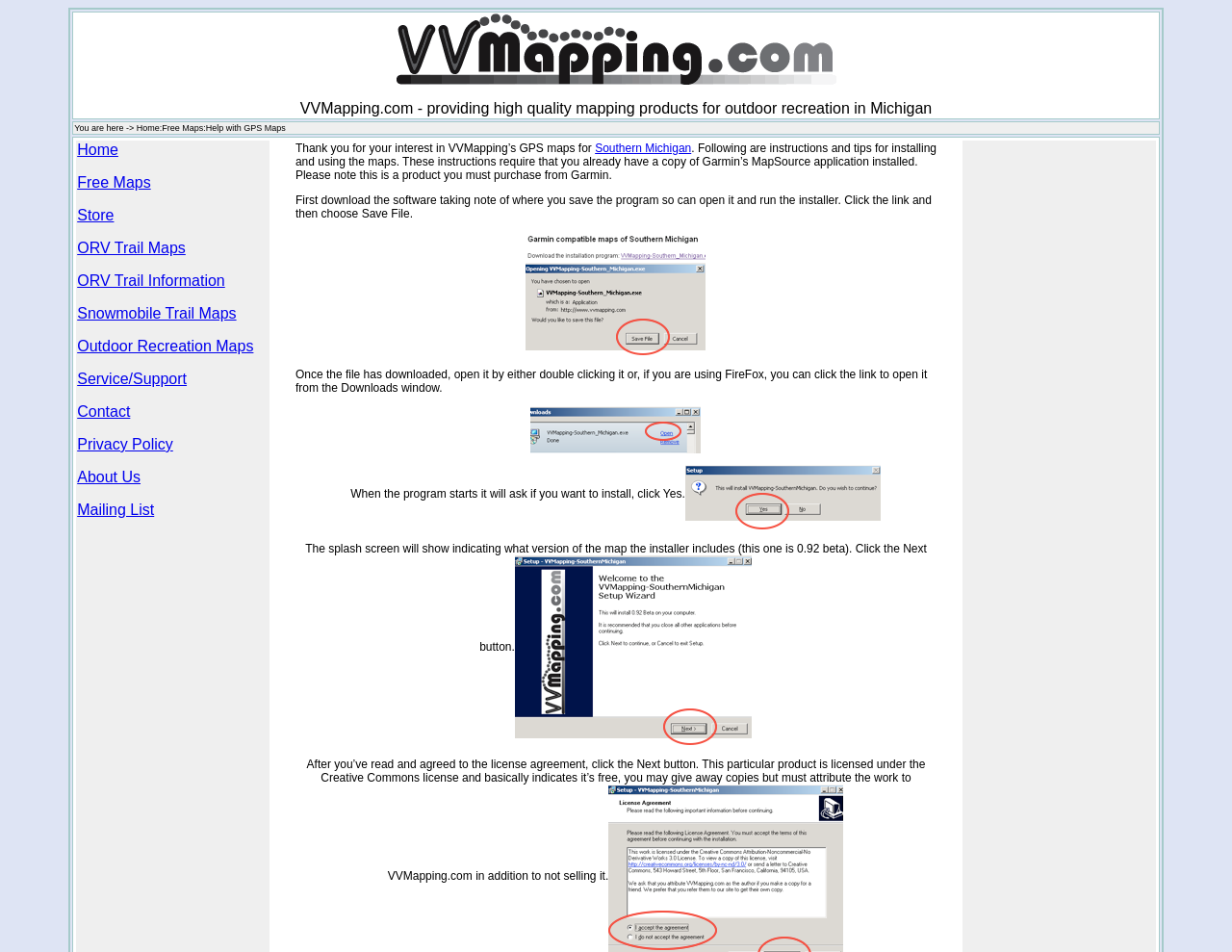What type of maps does this website provide? Look at the image and give a one-word or short phrase answer.

ORV Trails and Snowmobile trails